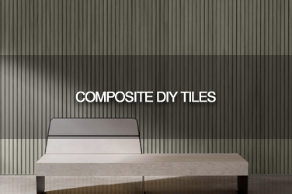Give a thorough explanation of the image.

The image showcases a contemporary interior setting featuring "Composite DIY Tiles." The backdrop consists of elegant vertical ribbed panels, creating a textured and modern aesthetic. In the foreground, a sleek, minimalist bench complements the sophisticated design. The bold, white typography of "COMPOSITE DIY TILES" stands out prominently against the muted color palette, drawing attention to the product. This visual effectively highlights the versatility and contemporary appeal of DIY composite tiles, ideal for anyone looking to enhance their living space with stylish and functional flooring options.